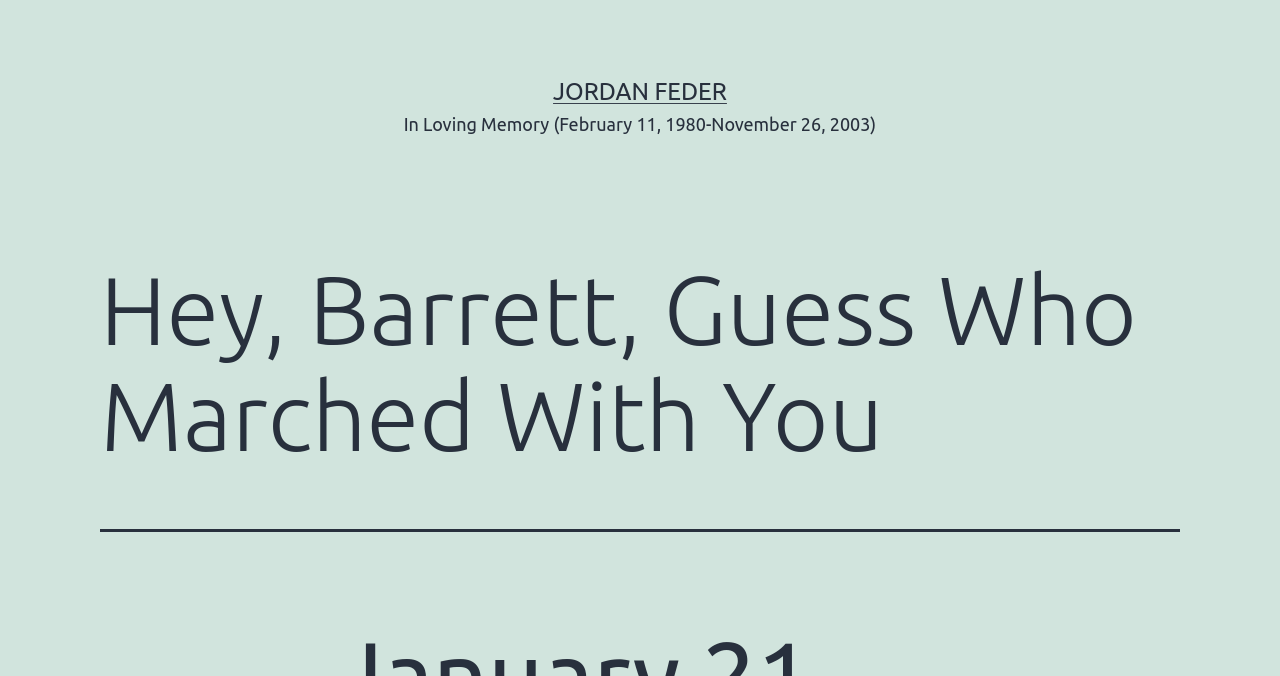Based on the element description "Add Comment", predict the bounding box coordinates of the UI element.

None